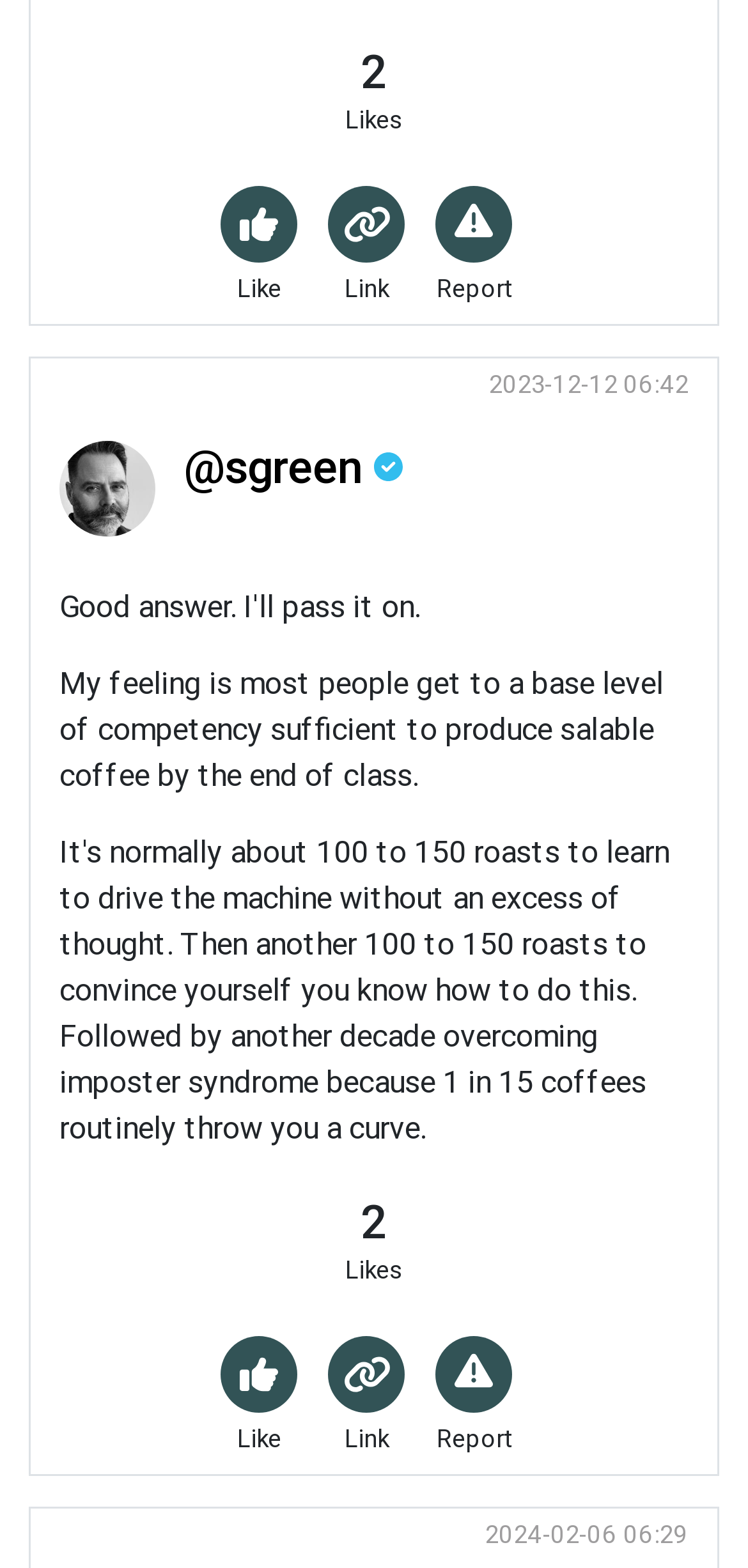Identify the bounding box coordinates for the element that needs to be clicked to fulfill this instruction: "Create a new post". Provide the coordinates in the format of four float numbers between 0 and 1: [left, top, right, bottom].

[0.438, 0.119, 0.541, 0.167]